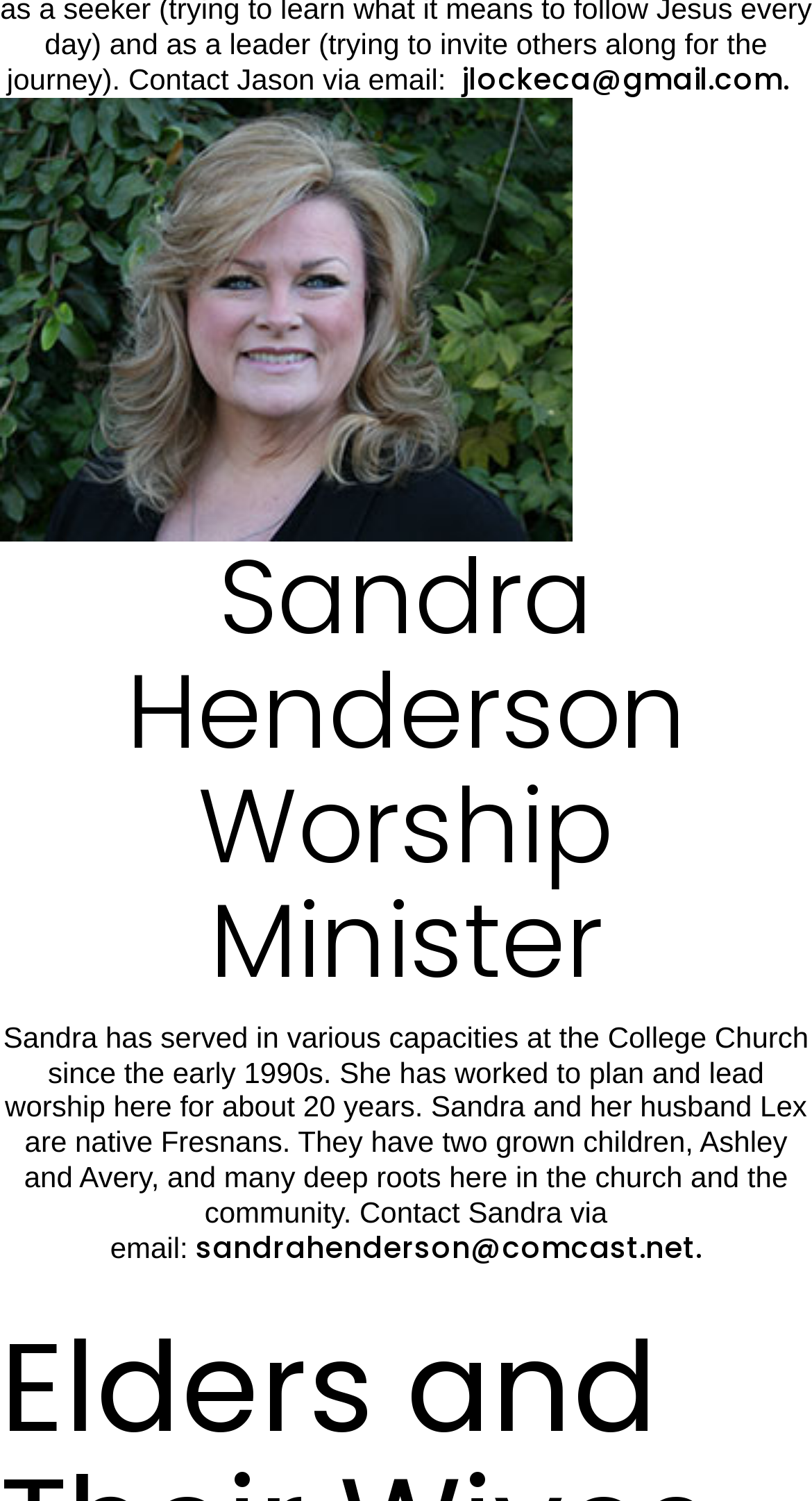Answer the question in one word or a short phrase:
How long has Sandra worked to plan and lead worship at the College Church?

About 20 years